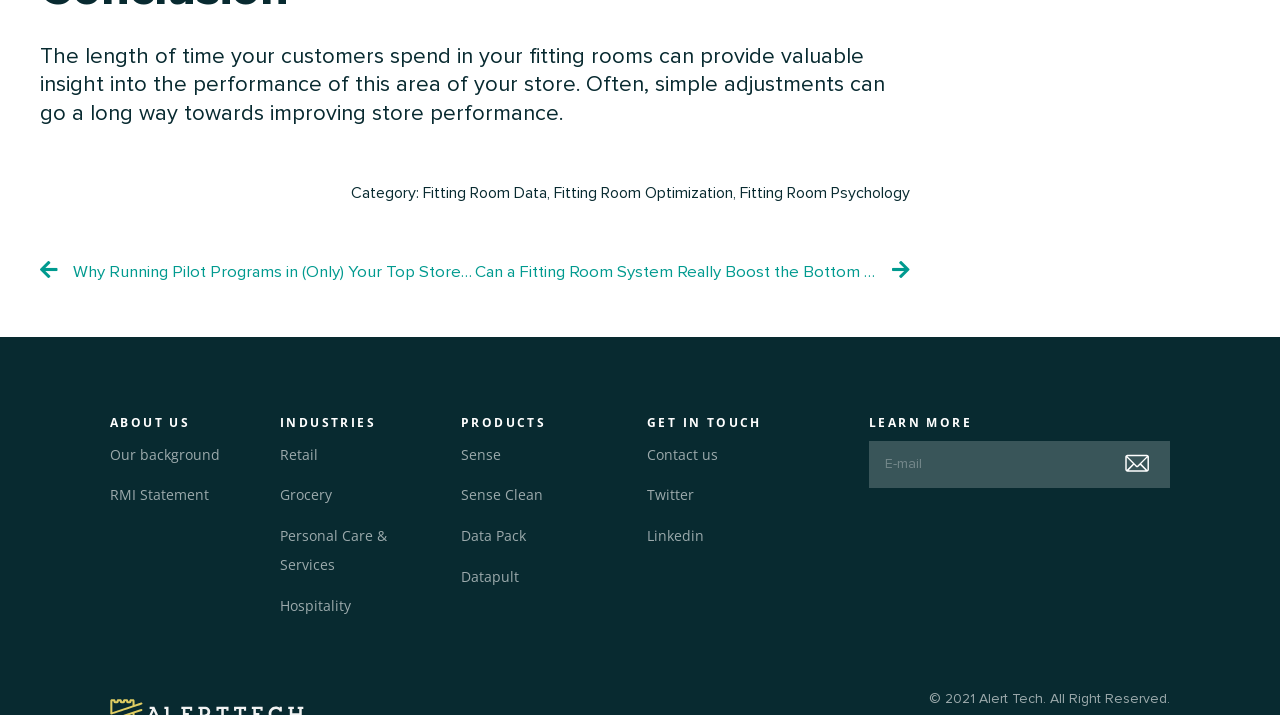What categories are listed under 'INDUSTRIES'?
From the screenshot, supply a one-word or short-phrase answer.

Retail, Grocery, etc.